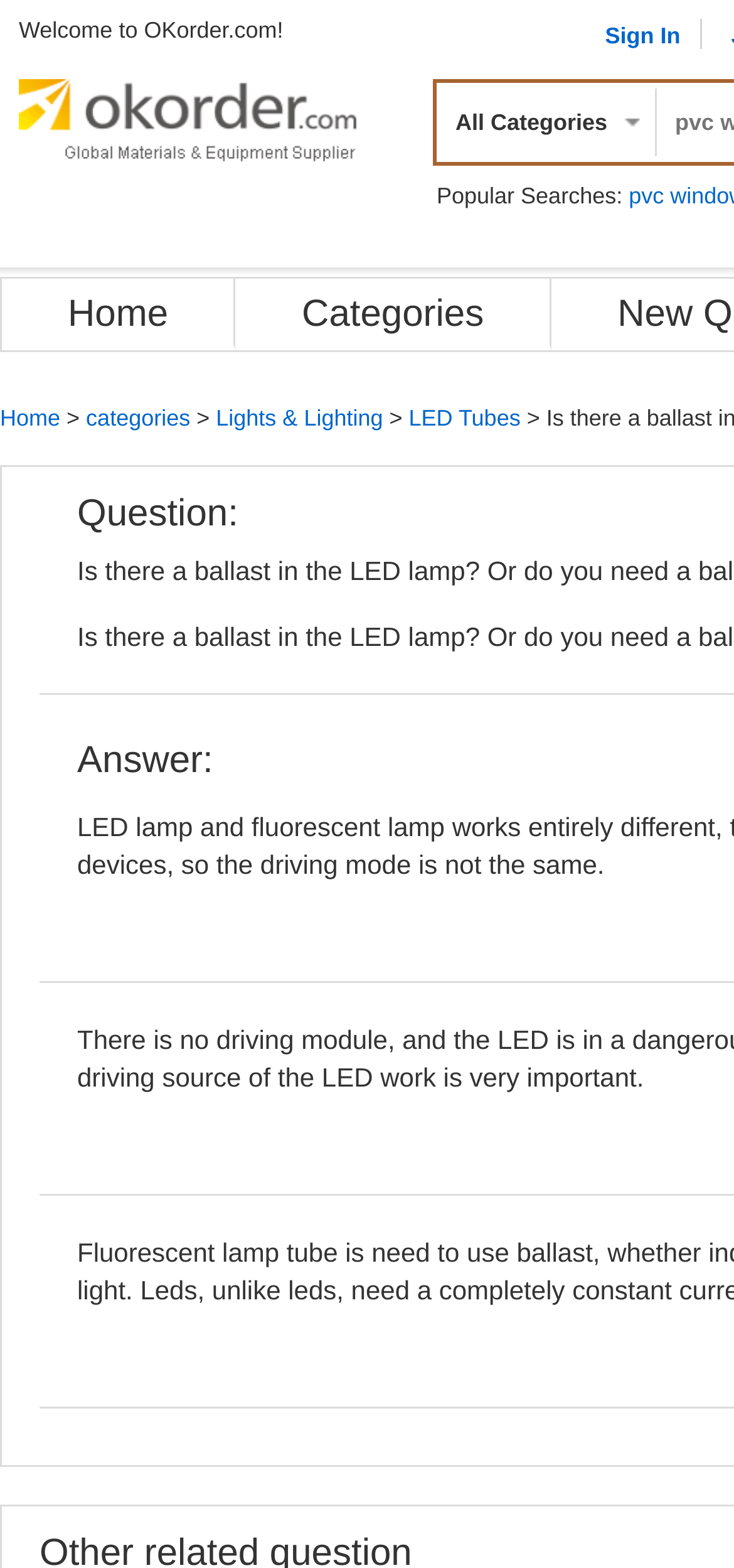What categories are available on the website?
Give a one-word or short phrase answer based on the image.

Home, Categories, Lights & Lighting, LED Tubes